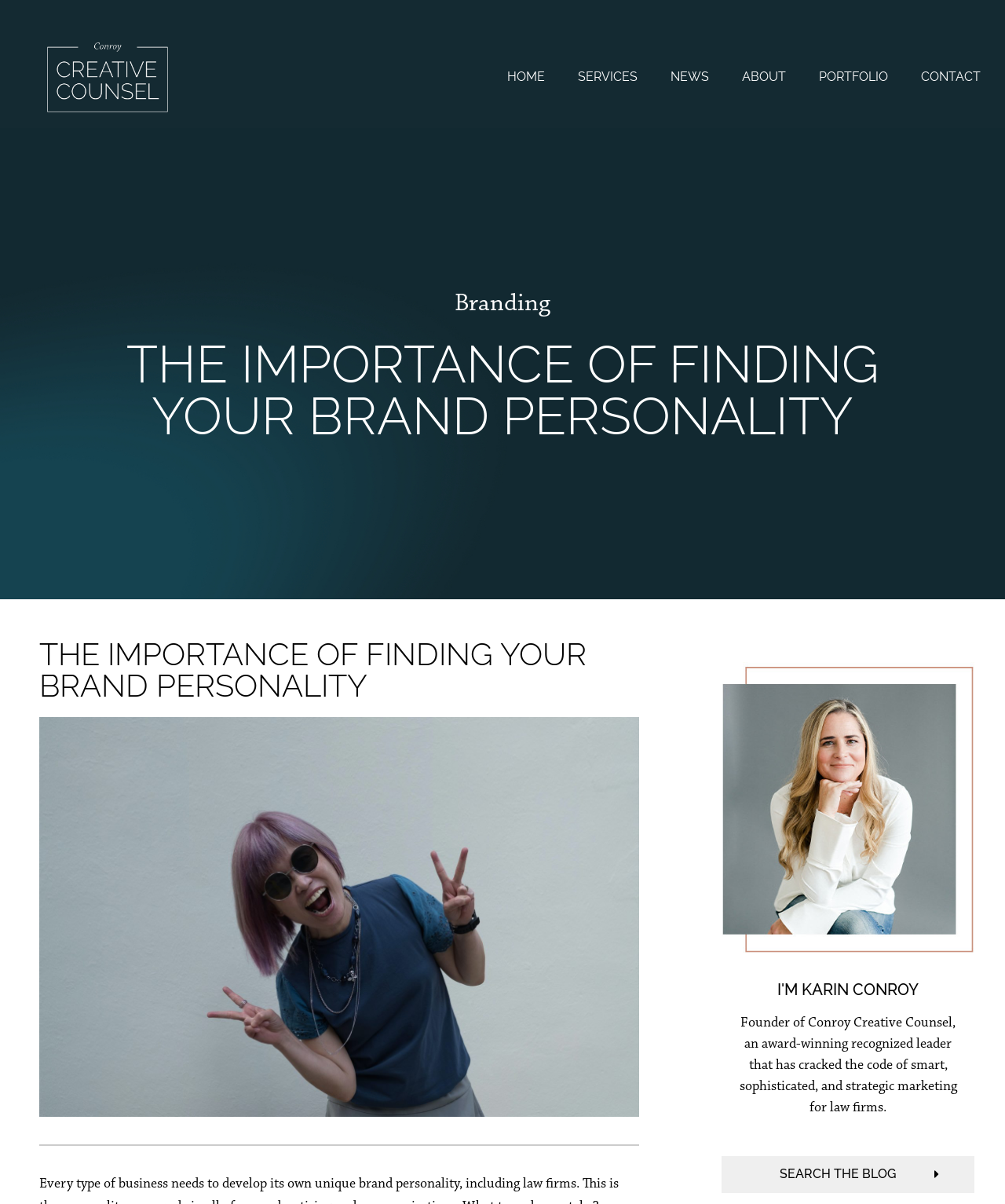Respond with a single word or short phrase to the following question: 
What is the company name of the website?

Conroy Creative Counsel